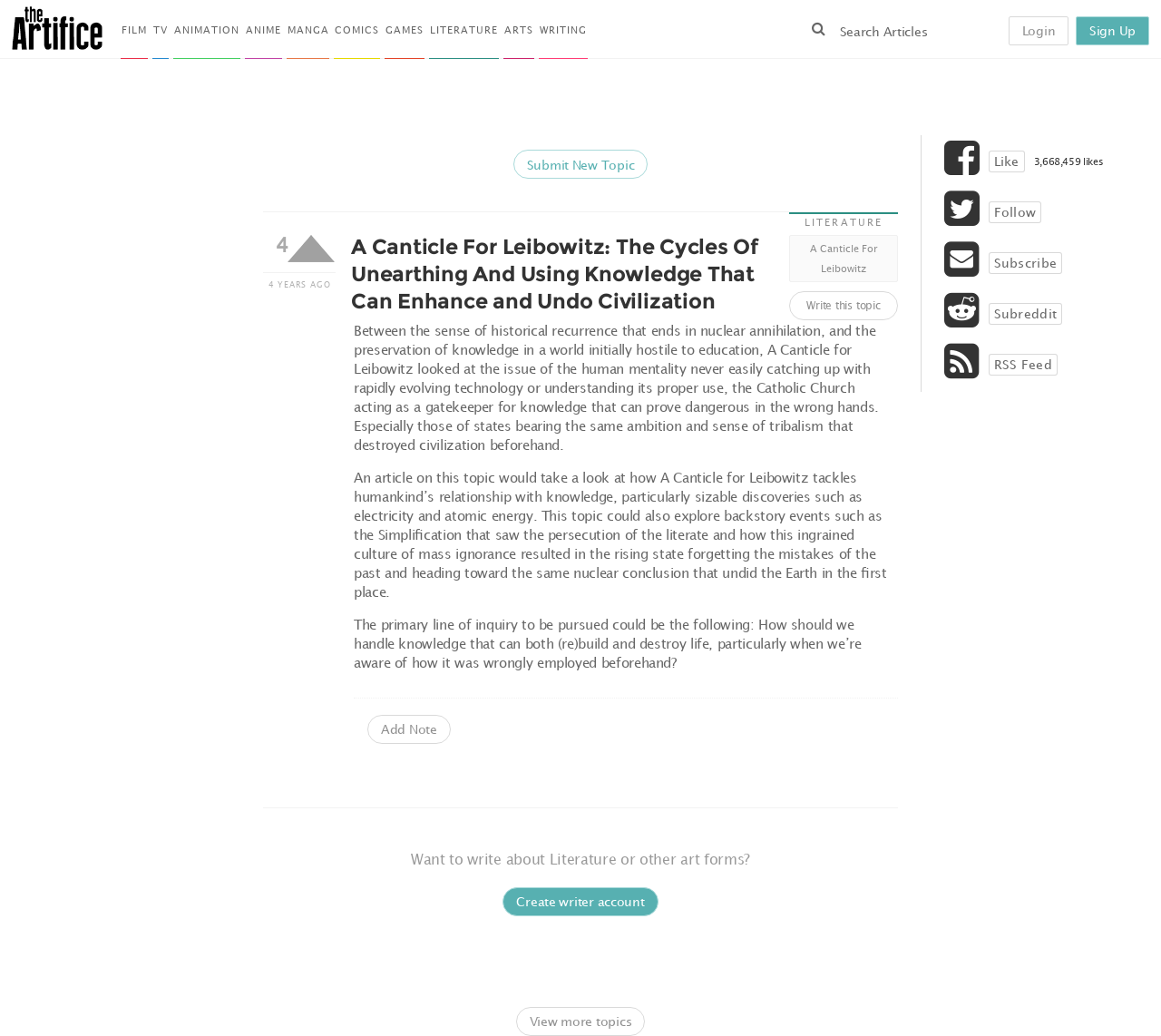Look at the image and answer the question in detail:
What categories are available for writing?

I found a list of links at the top of the webpage, which represent different categories for writing. These categories include FILM, TV, ANIMATION, ANIME, MANGA, COMICS, GAMES, LITERATURE, ARTS, and WRITING.